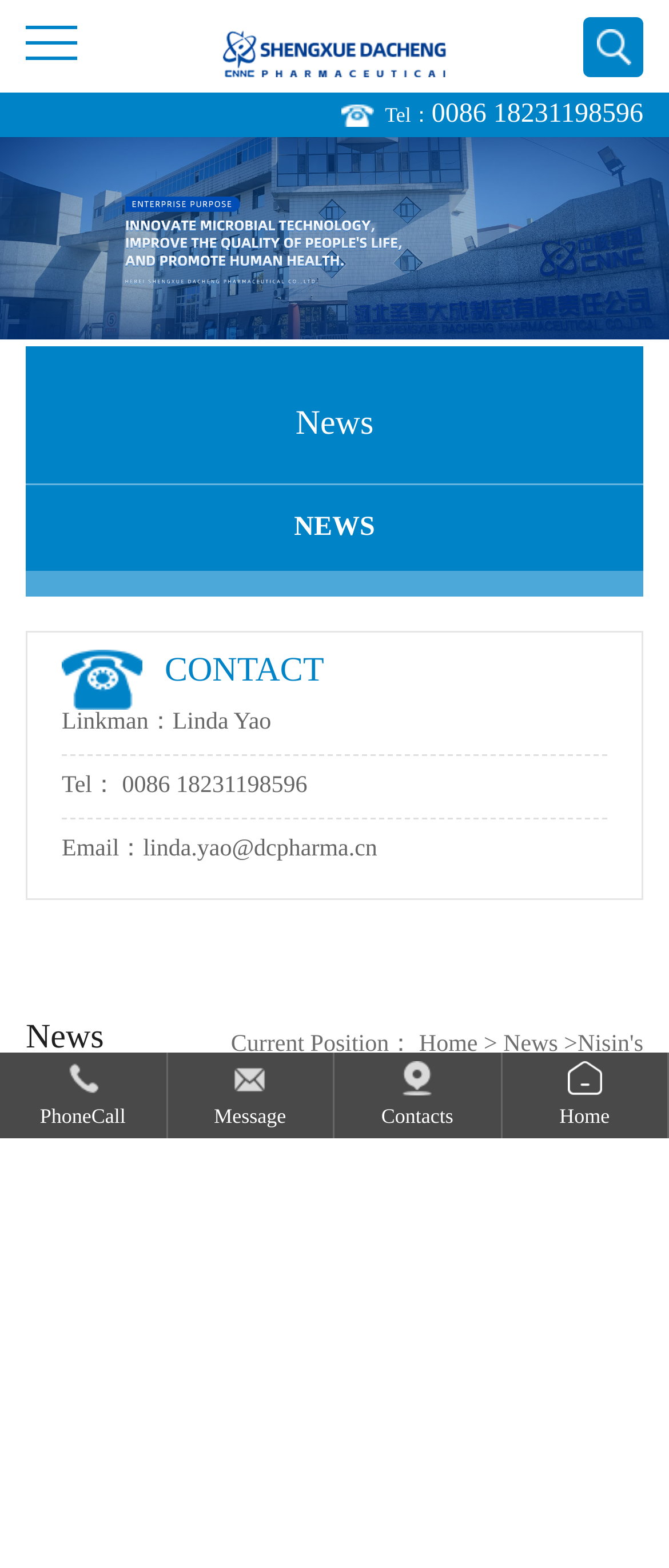What is the email address?
Answer the question with a detailed explanation, including all necessary information.

I found the email address by looking at the contact information section, where it is written next to the 'Email:' label.